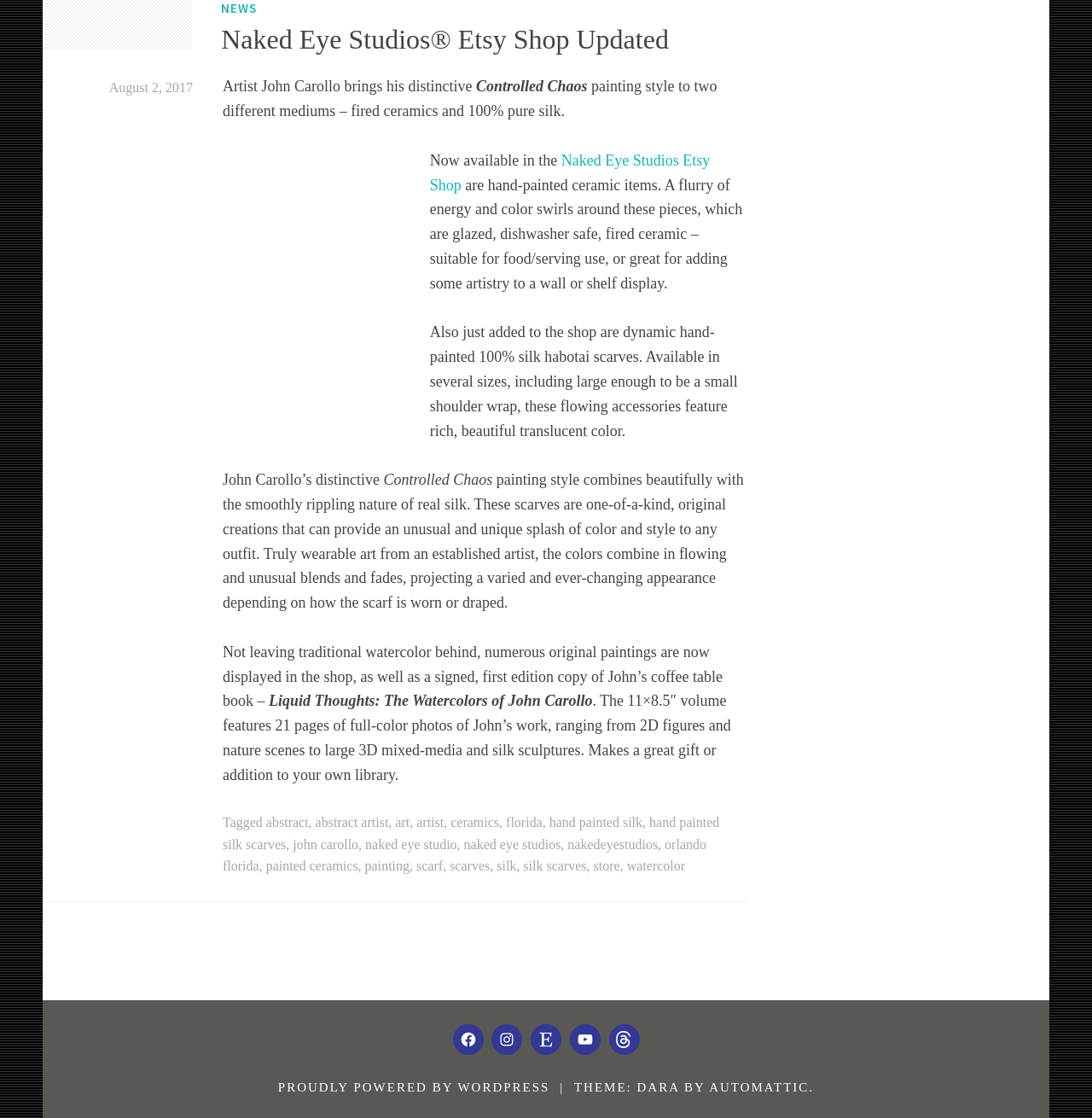Please identify the bounding box coordinates for the region that you need to click to follow this instruction: "Read the description of the artist's painting style".

[0.204, 0.07, 0.657, 0.107]